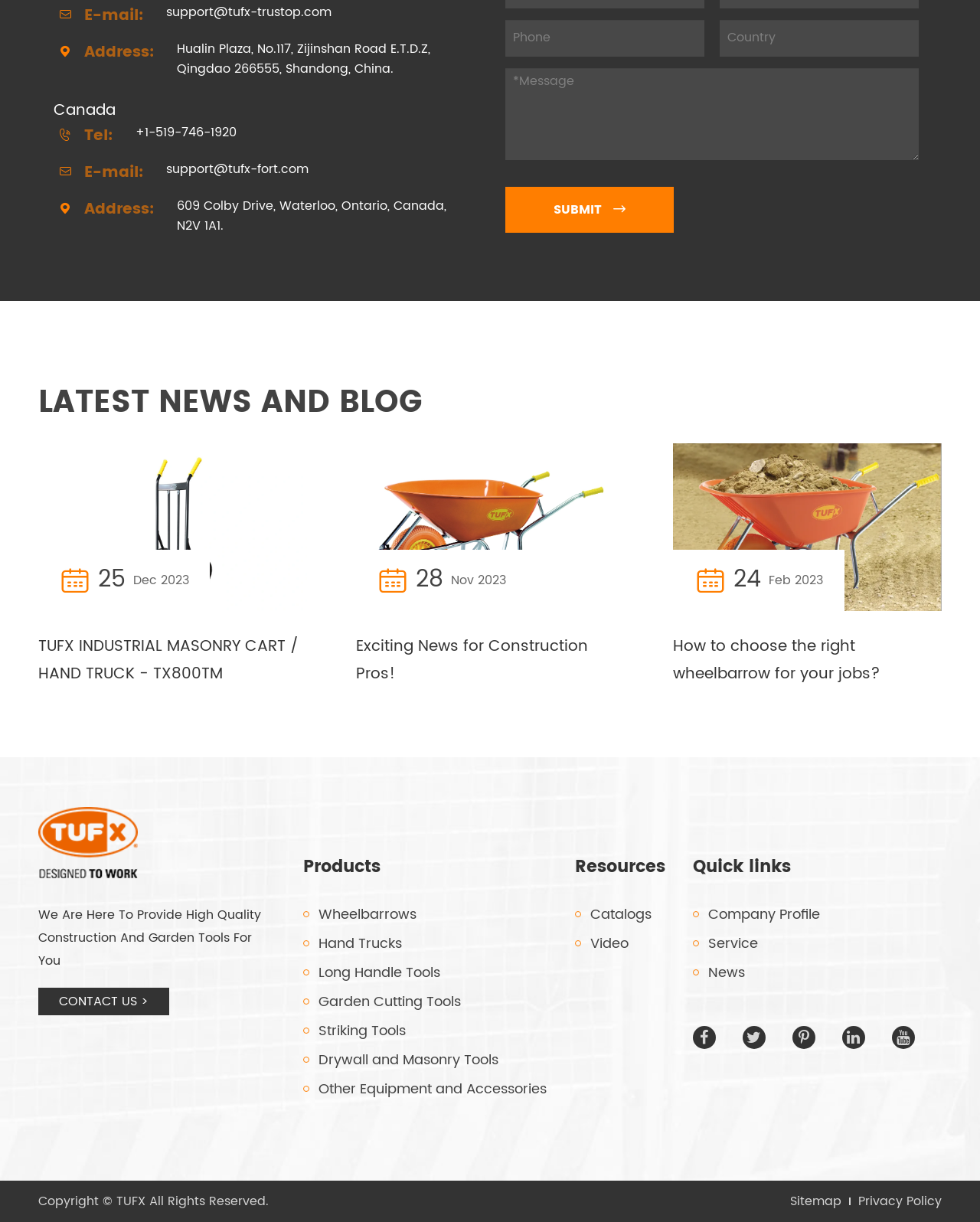What is the copyright year of the webpage?
Please craft a detailed and exhaustive response to the question.

I found the copyright information by looking at the footer section, where it lists the copyright information as 'Copyright © TUFX All Rights Reserved.'. However, it does not specify a specific year.